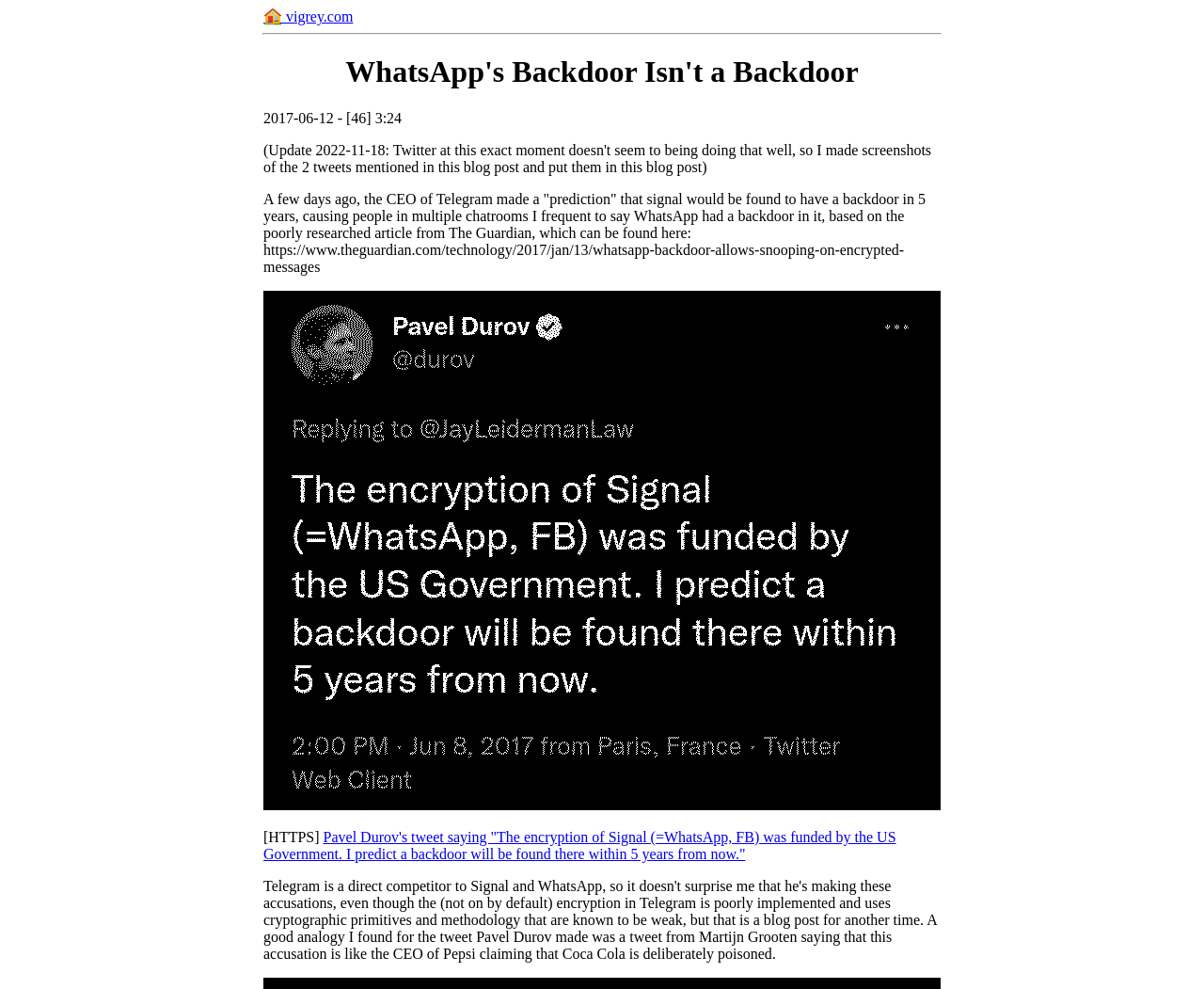What is the source of the article mentioned in the text?
Please ensure your answer to the question is detailed and covers all necessary aspects.

I found the source of the article mentioned in the text by reading the sentence 'based on the poorly researched article from The Guardian, which can be found here: https://www.theguardian.com/technology/2017/jan/13/whatsapp-backdoor-allows-snooping-on-encrypted-messages'.